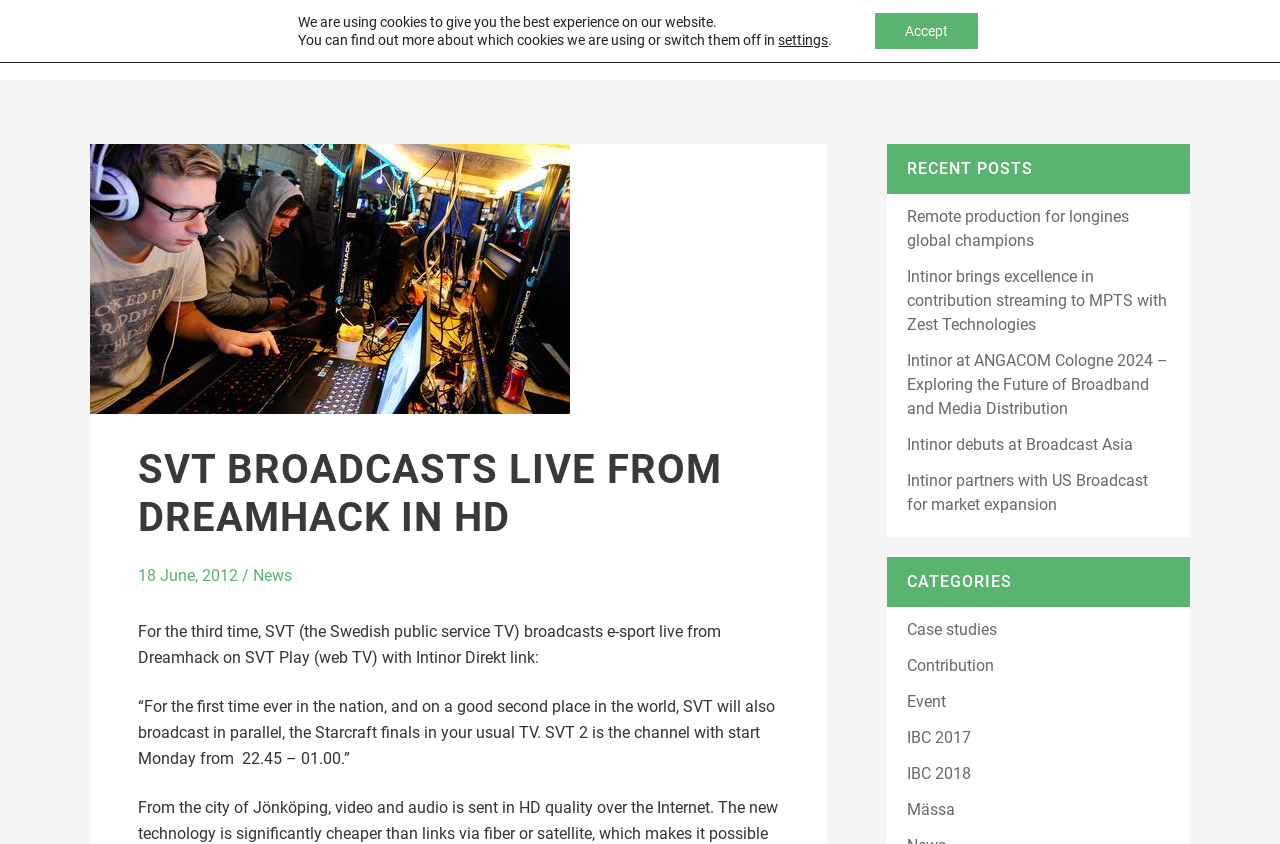Locate the bounding box coordinates of the element I should click to achieve the following instruction: "View the RECENT POSTS".

[0.693, 0.171, 0.93, 0.229]